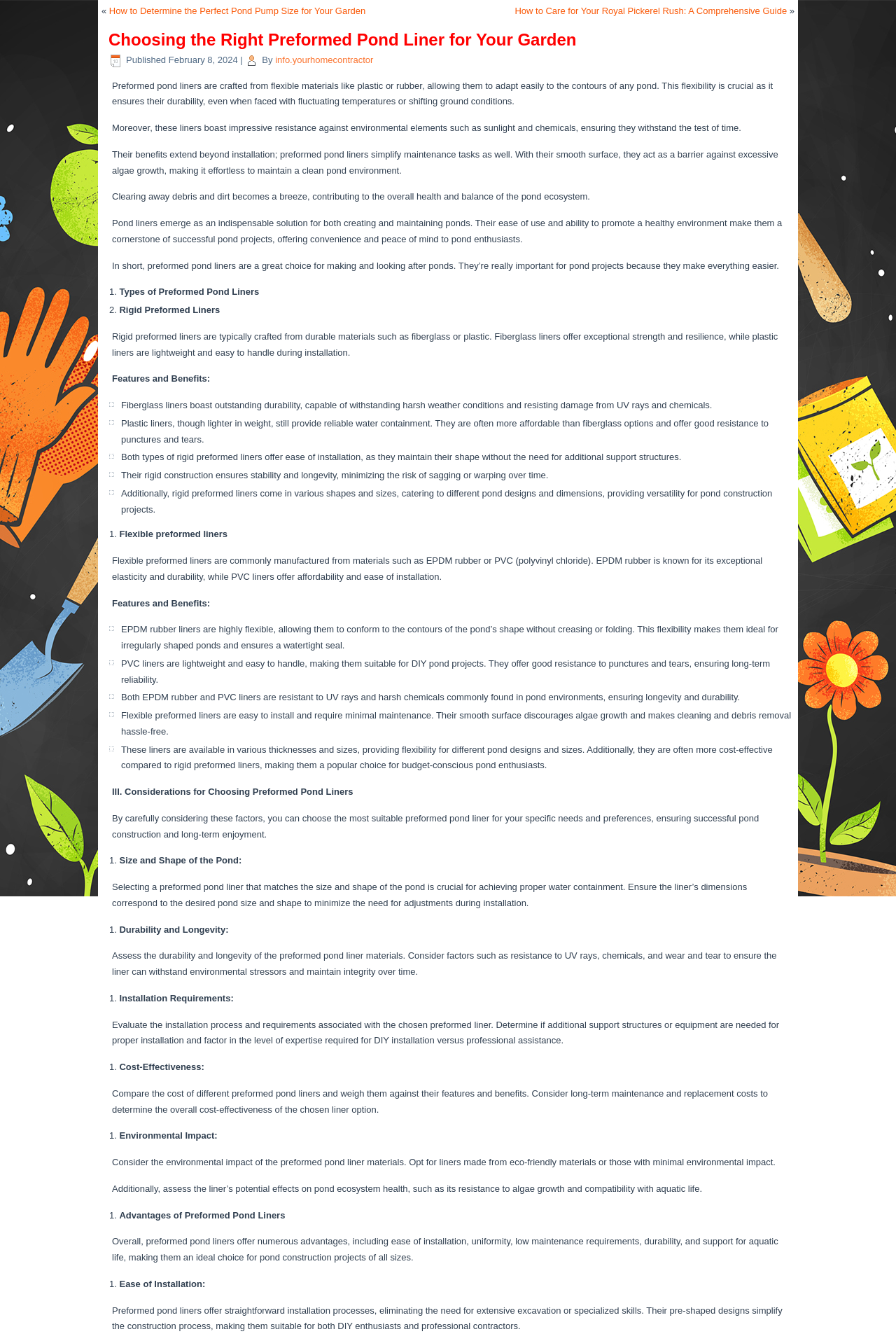Determine the bounding box for the UI element described here: "info.yourhomecontractor".

[0.307, 0.041, 0.417, 0.049]